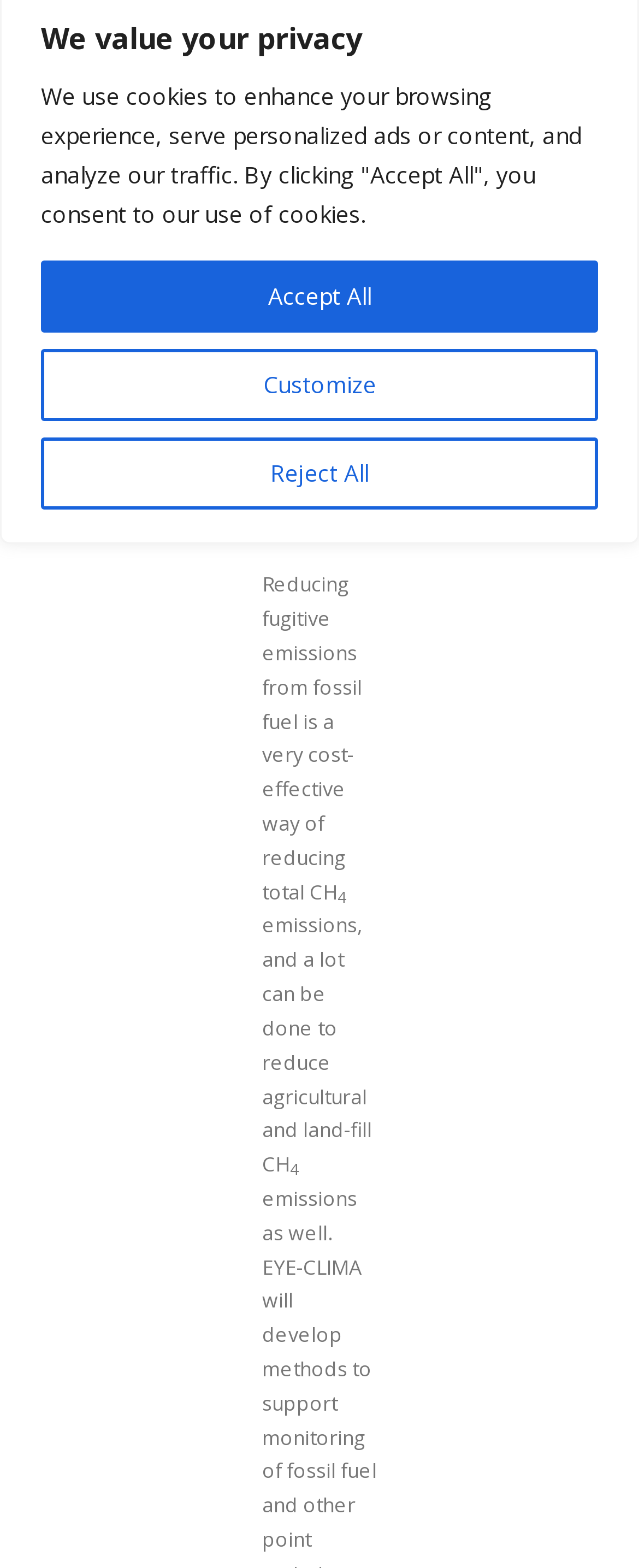Find and provide the bounding box coordinates for the UI element described here: "Customize". The coordinates should be given as four float numbers between 0 and 1: [left, top, right, bottom].

[0.064, 0.223, 0.936, 0.269]